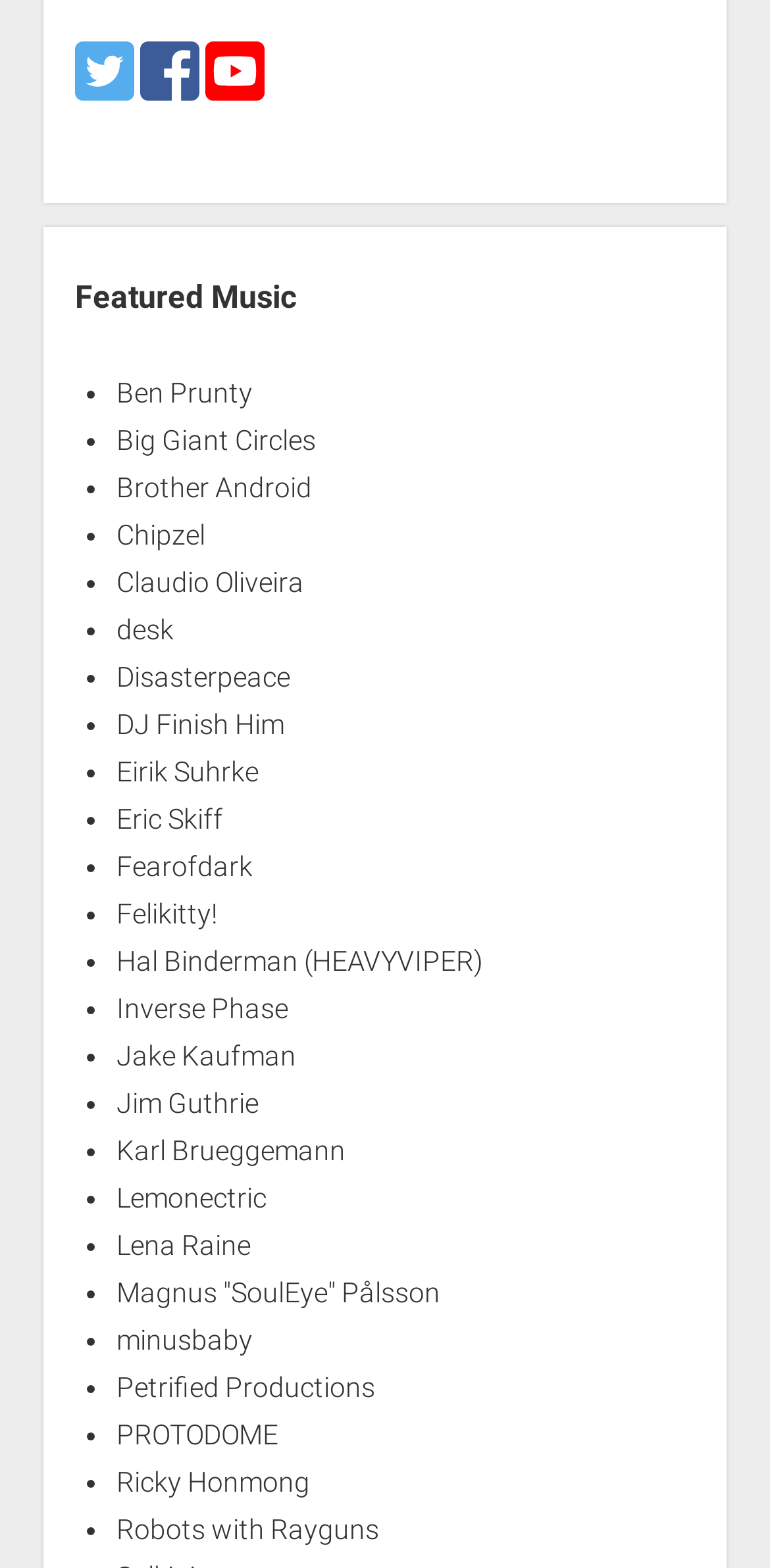Please answer the following question using a single word or phrase: How many music artists are listed?

26